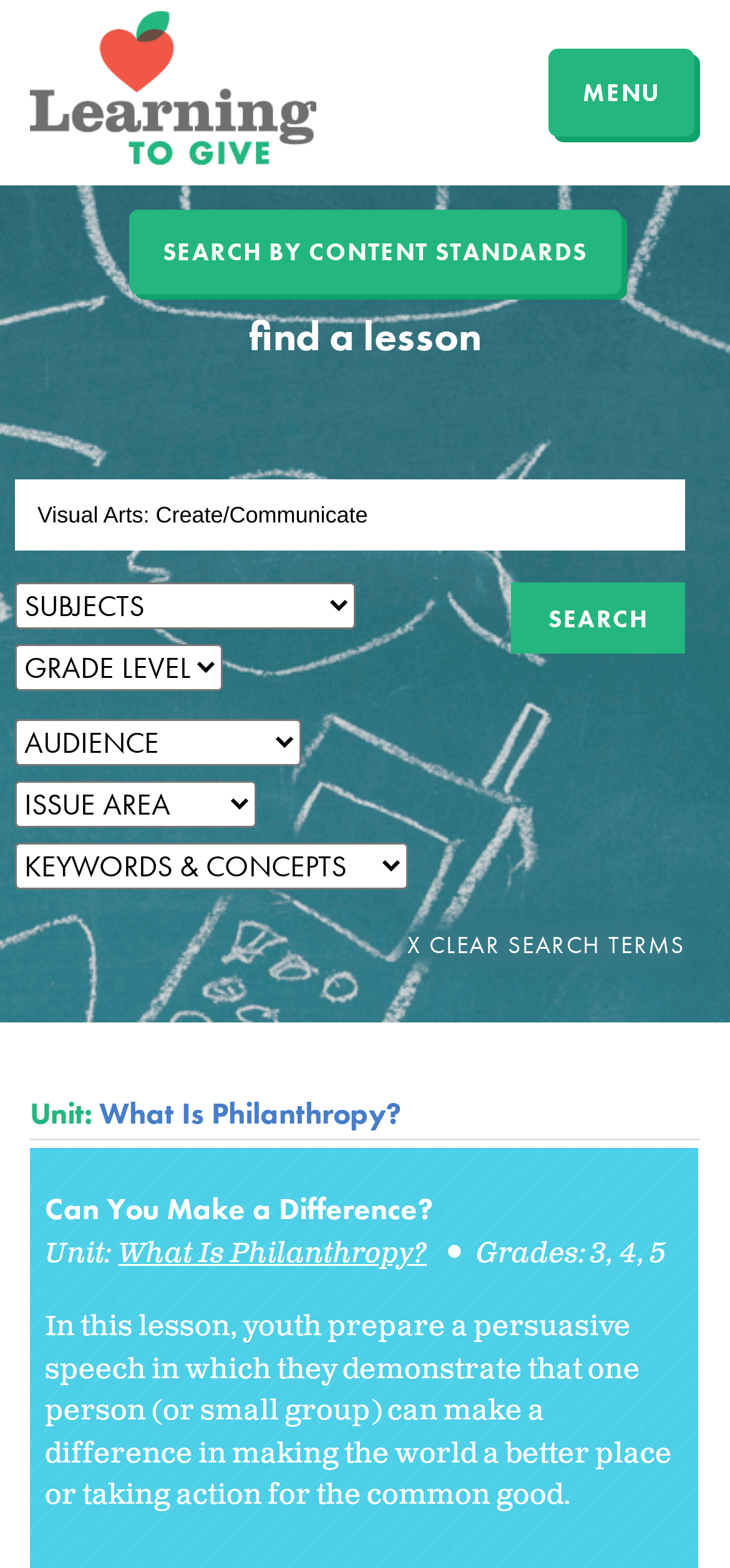What is the unit title?
Please use the visual content to give a single word or phrase answer.

What Is Philanthropy?